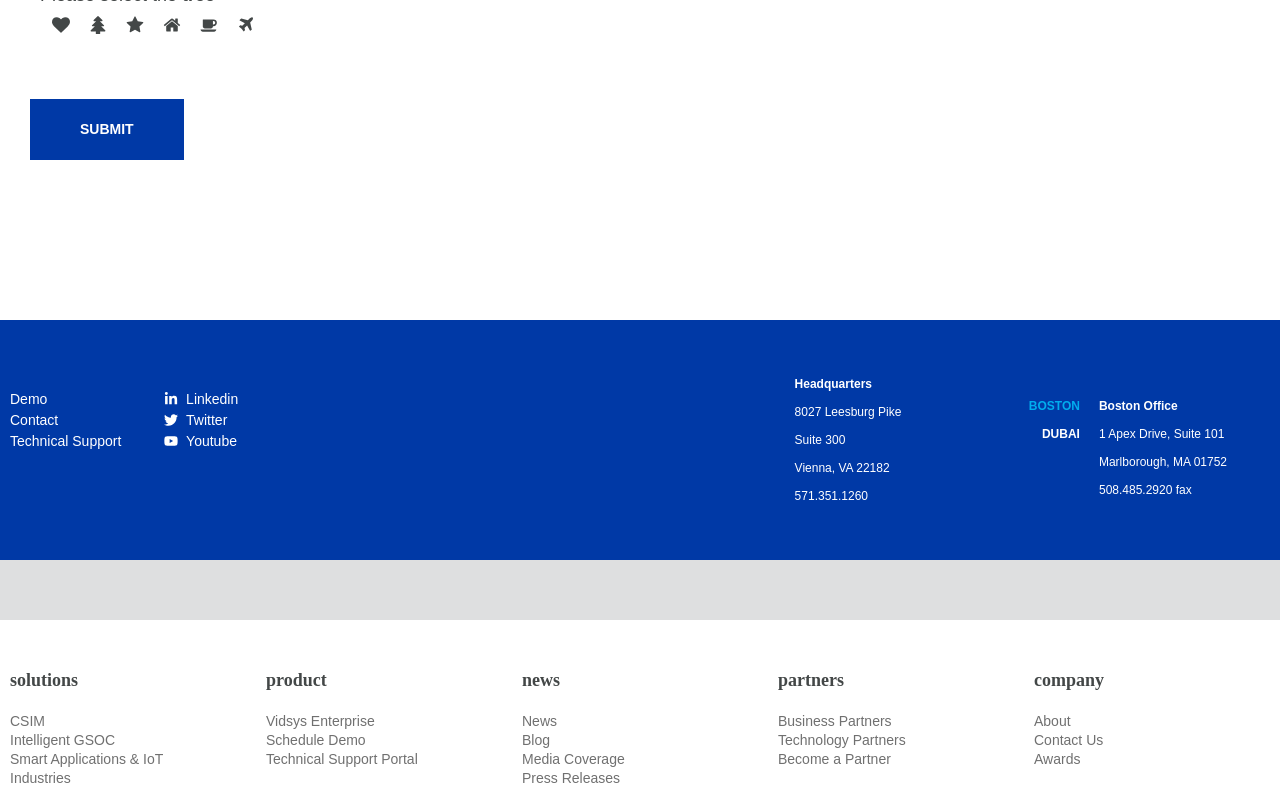Answer the question below in one word or phrase:
What is the text of the first link at the top?

Demo